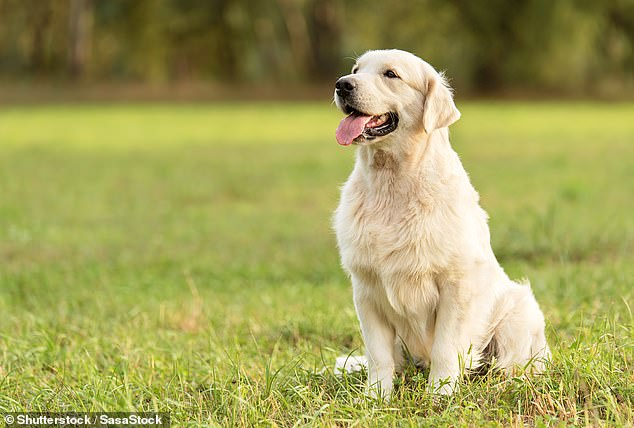What is the predicted timeframe for progress in AI communication with pets? Refer to the image and provide a one-word or short phrase answer.

12 to 36 months